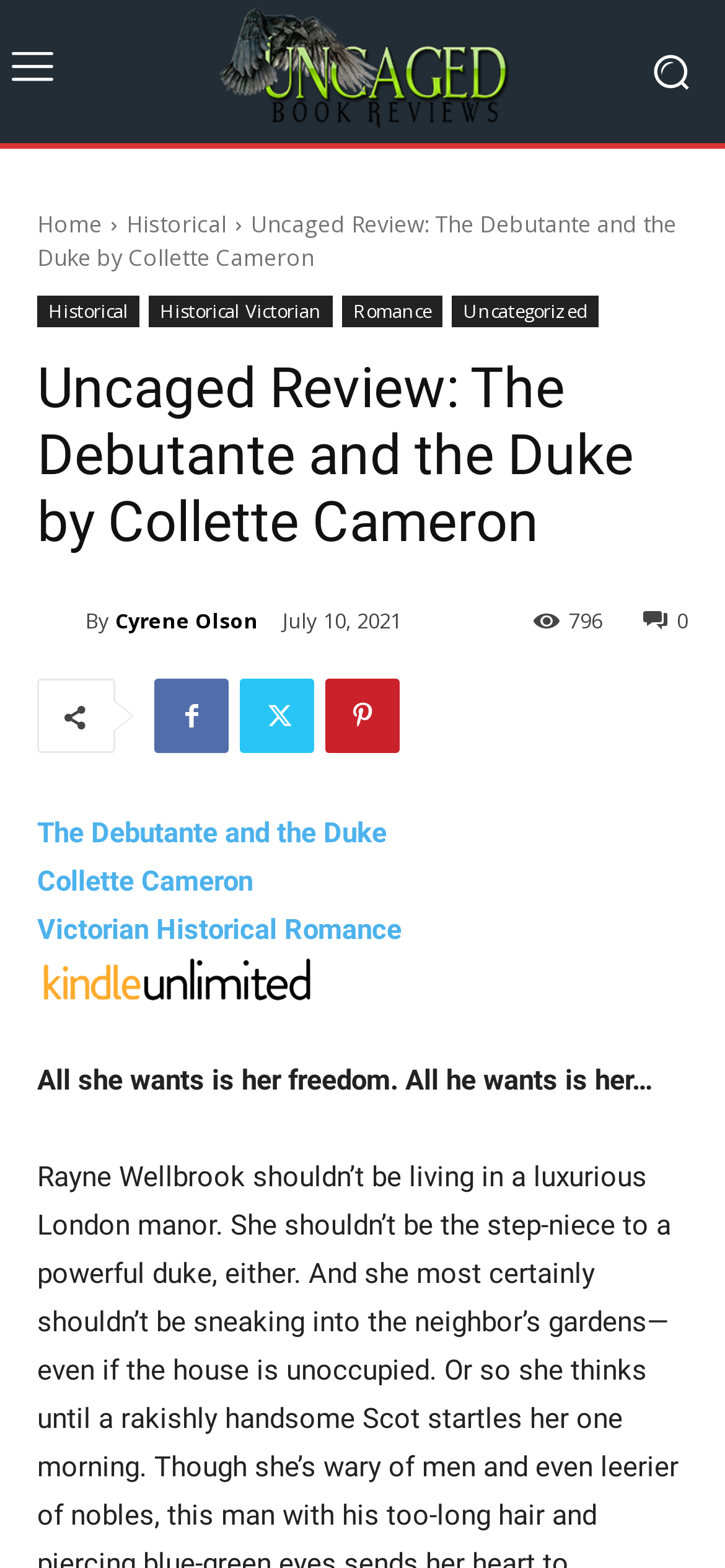Identify the bounding box coordinates for the region to click in order to carry out this instruction: "Click the logo". Provide the coordinates using four float numbers between 0 and 1, formatted as [left, top, right, bottom].

[0.231, 0.0, 0.769, 0.091]